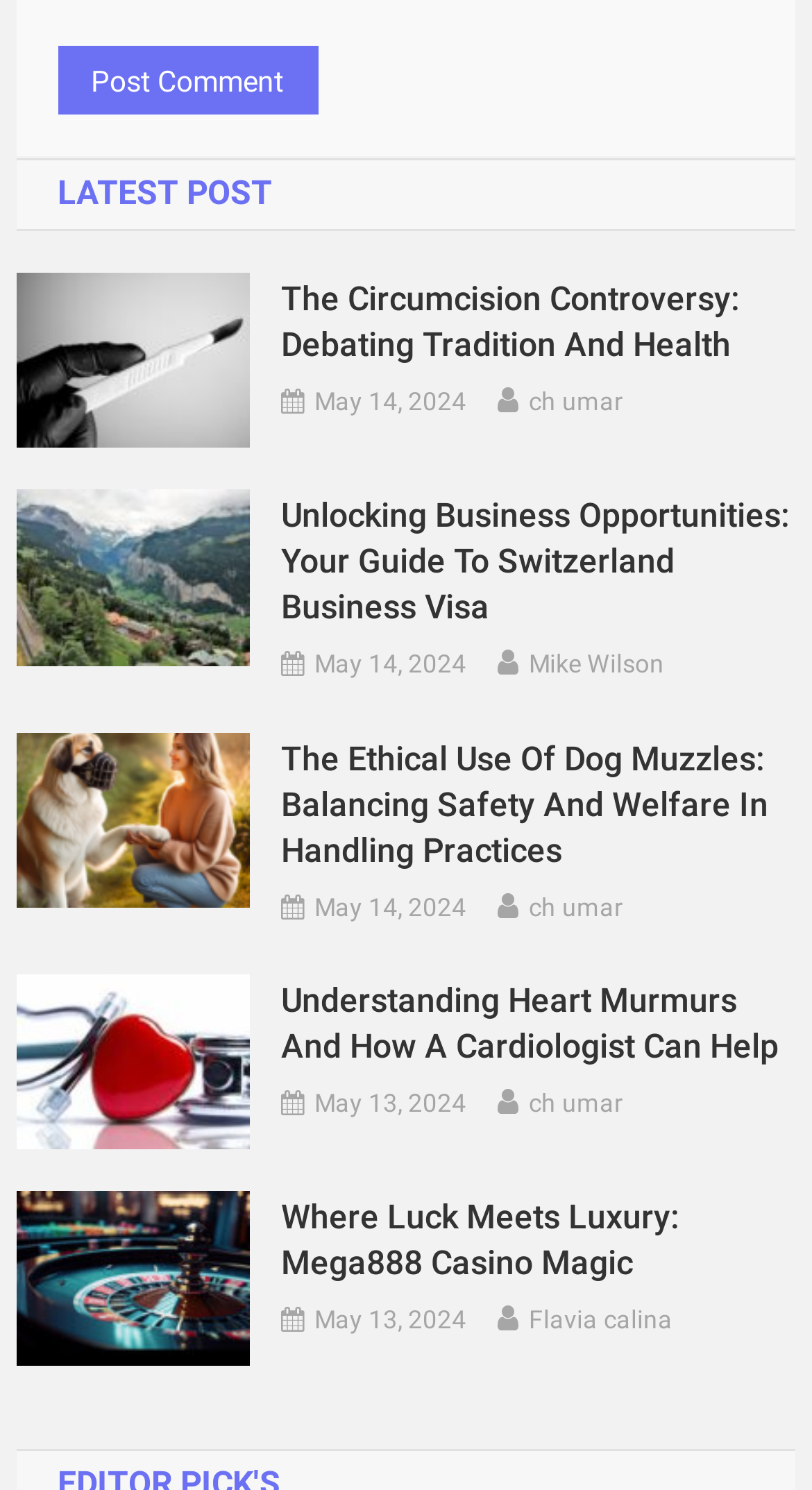Locate the bounding box coordinates of the element to click to perform the following action: 'View the post from May 14, 2024'. The coordinates should be given as four float values between 0 and 1, in the form of [left, top, right, bottom].

[0.387, 0.256, 0.575, 0.286]